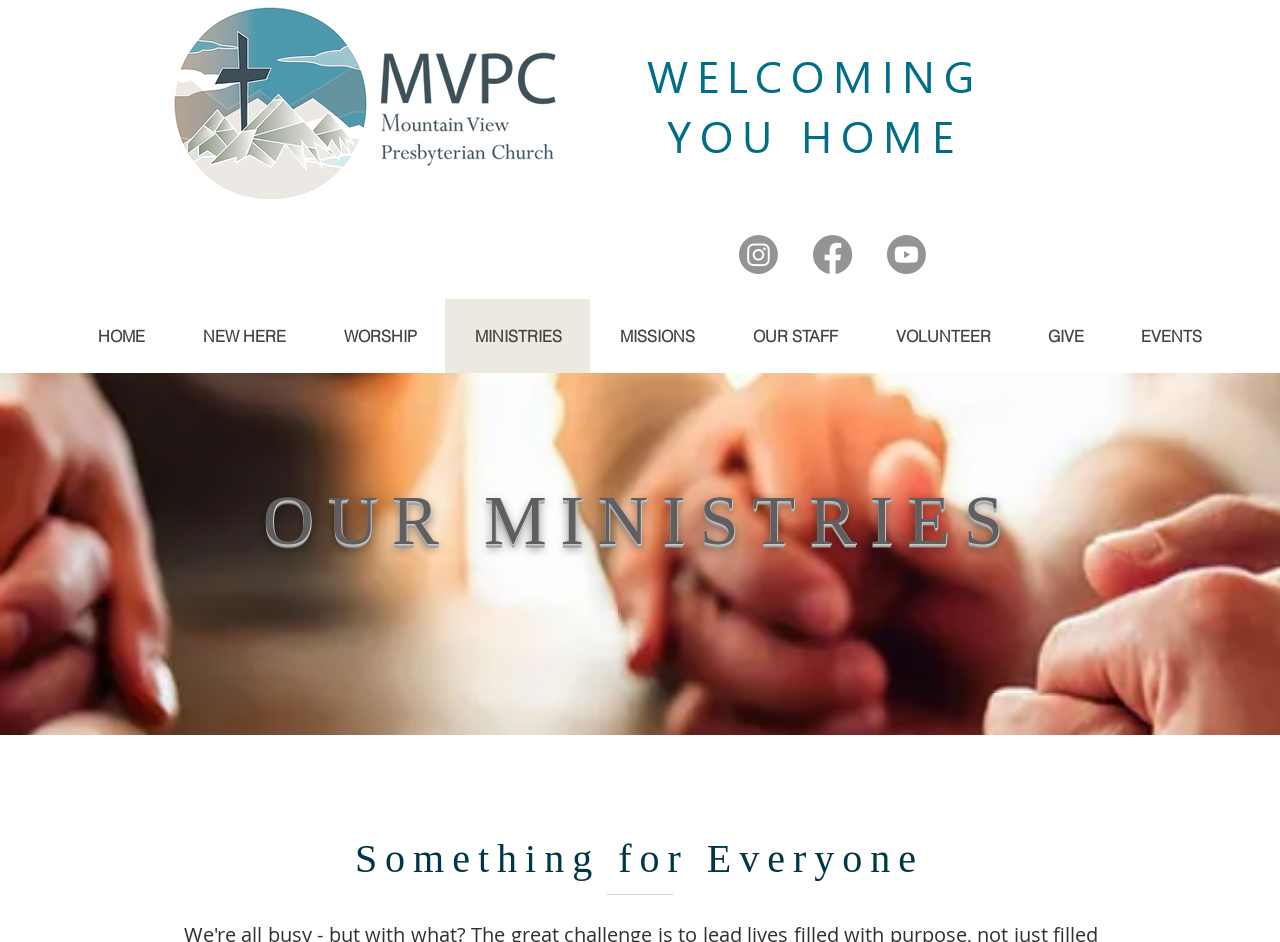Identify the bounding box coordinates for the UI element described as: "MISSIONS".

[0.461, 0.317, 0.565, 0.396]